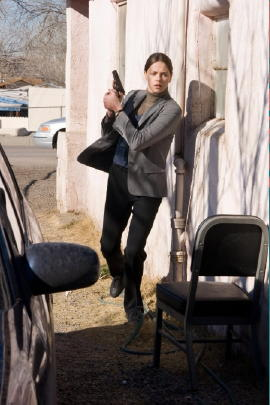Please provide a short answer using a single word or phrase for the question:
What is Charlize Theron holding in the image?

Firearm